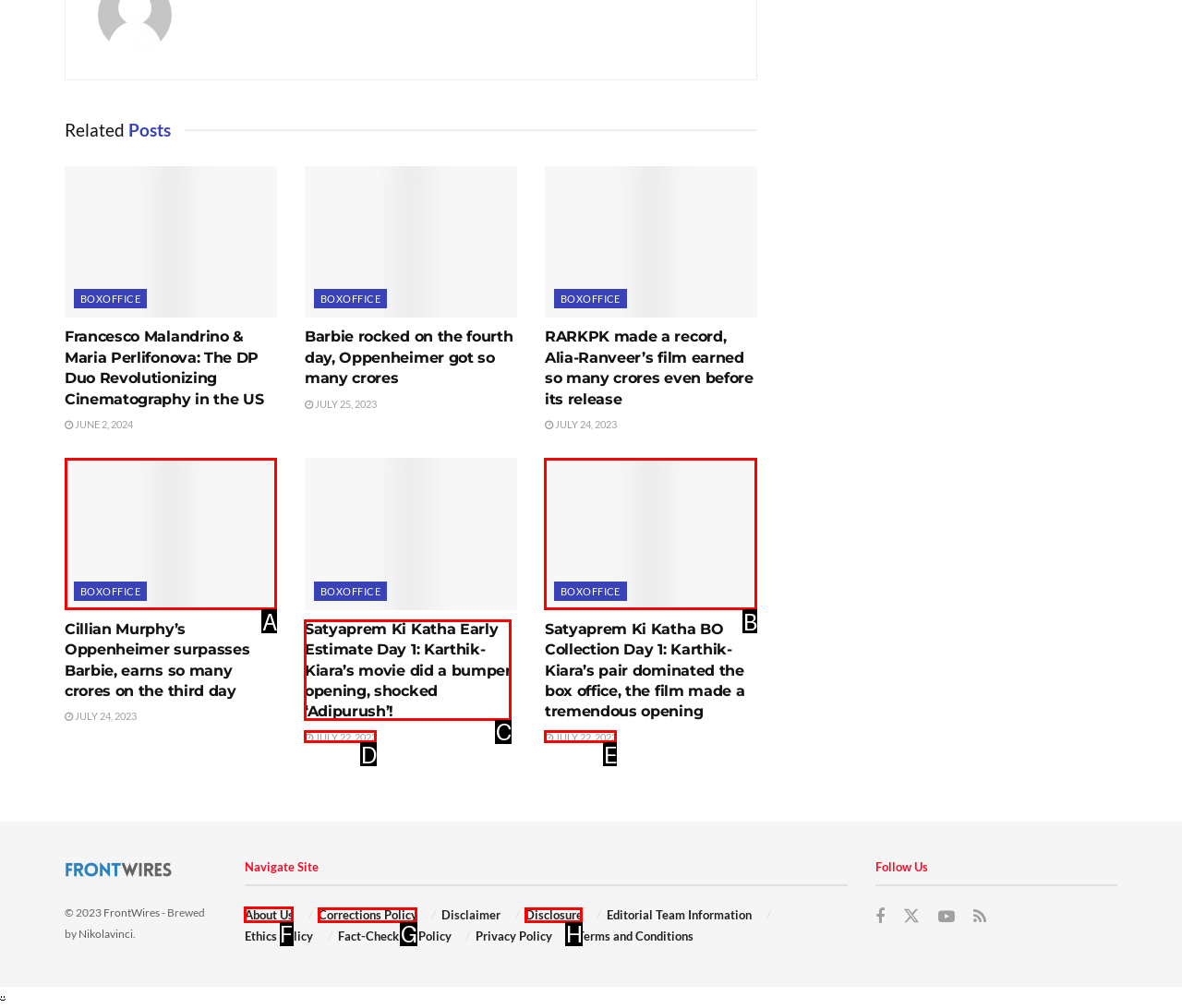Indicate which red-bounded element should be clicked to perform the task: Navigate to 'About Us' page Answer with the letter of the correct option.

F